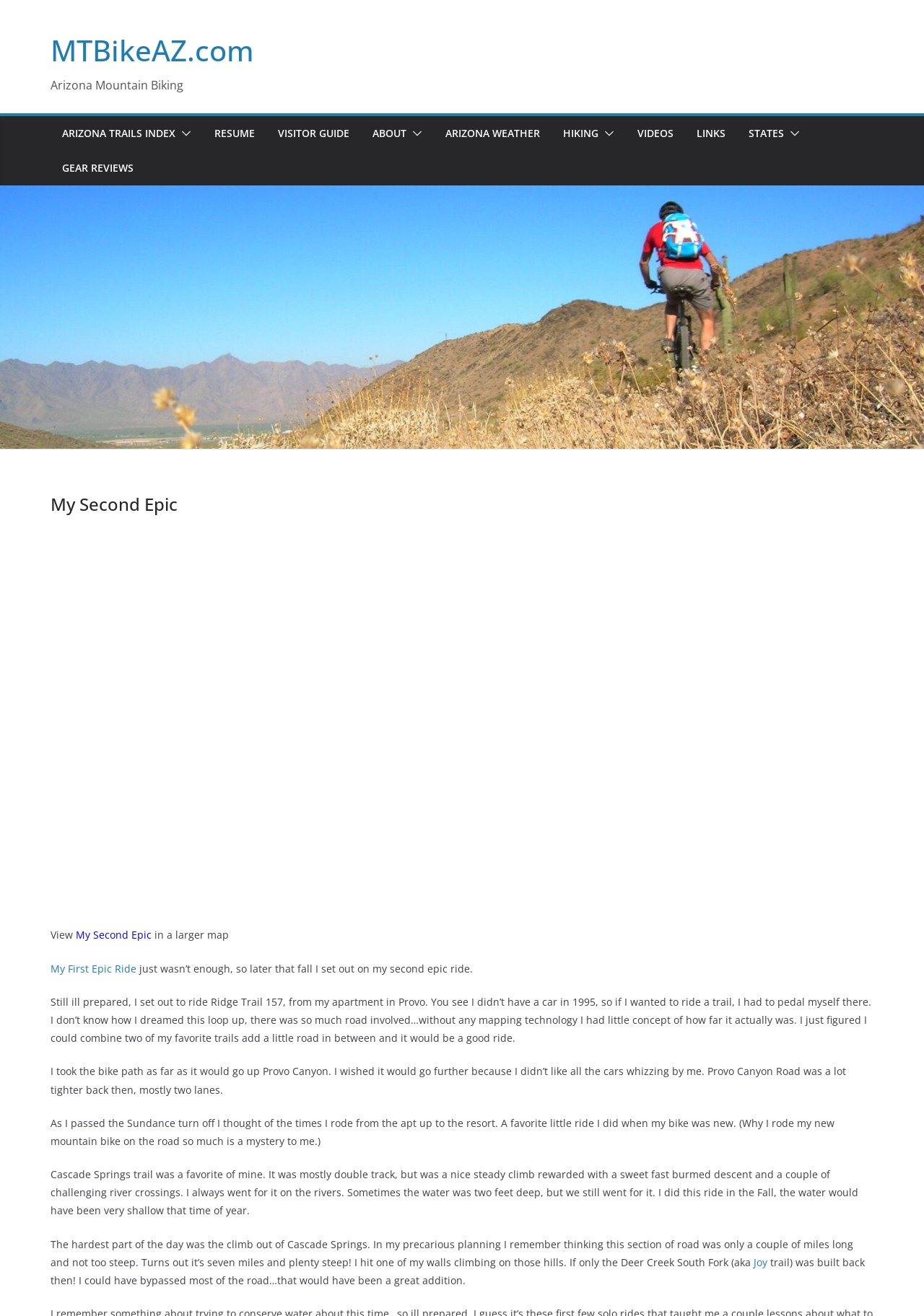Pinpoint the bounding box coordinates of the clickable area necessary to execute the following instruction: "Click on the 'GEAR REVIEWS' link". The coordinates should be given as four float numbers between 0 and 1, namely [left, top, right, bottom].

[0.067, 0.12, 0.145, 0.135]